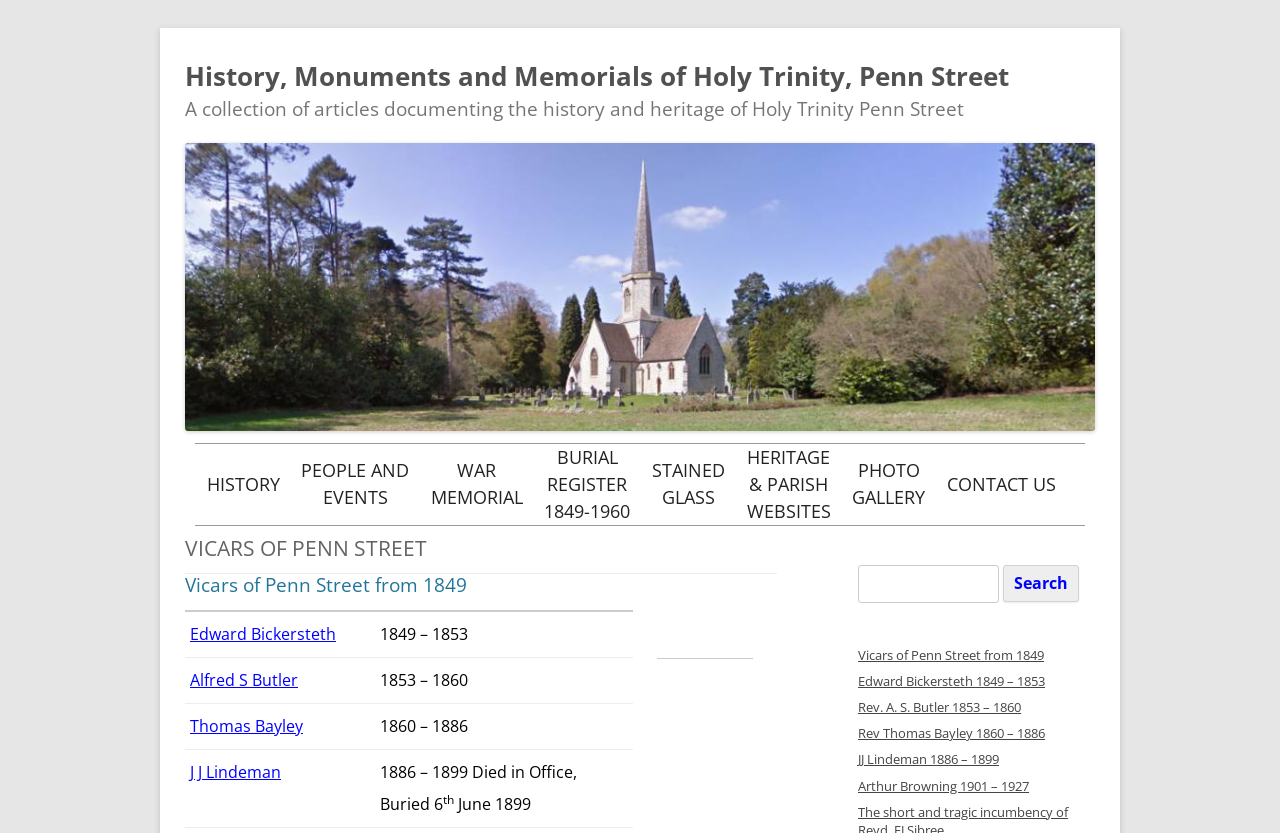What is the main title displayed on this webpage?

History, Monuments and Memorials of Holy Trinity, Penn Street